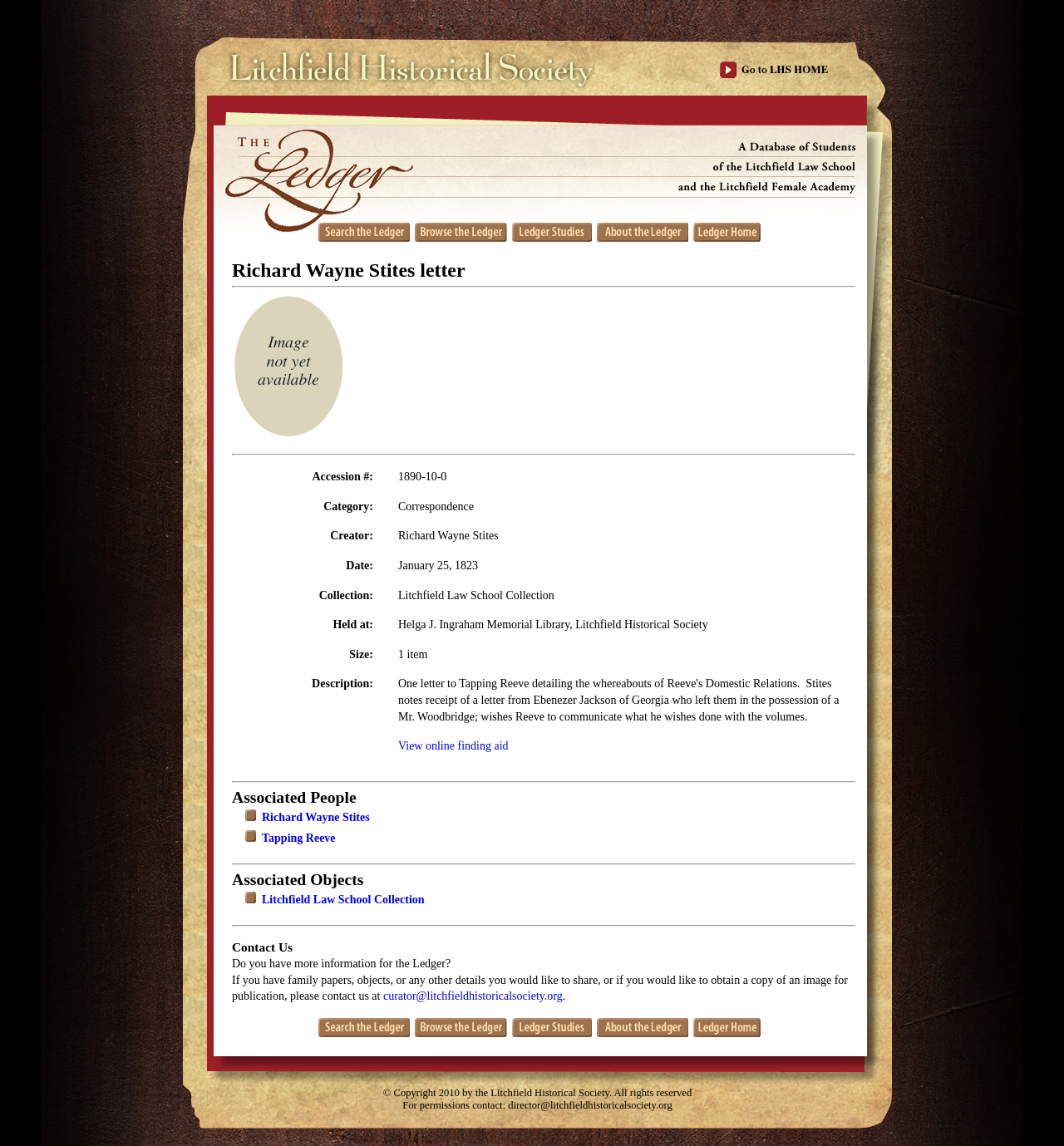Offer a thorough description of the webpage.

The webpage is about an object from the Litchfield Ledger, specifically a letter written by Richard Wayne Stites. At the top, there are two links on the left and right sides, respectively. Below them, there are five links in a row, each with a dot as its text.

The main content of the page is divided into sections, separated by horizontal lines. The first section displays the title "Richard Wayne Stites letter" and an image with a placeholder text "Image_not_yet_available". Below the image, there are several lines of text providing metadata about the letter, including its accession number, category, creator, date, collection, and size.

The next section is about the collection, with a title "Held at:" followed by the name of the library and historical society. This is followed by a section with a title "Description:" and a link to view the online finding aid.

The subsequent sections list associated people and objects, each with a title and a list of links. The associated people include Richard Wayne Stites and Tapping Reeve, while the associated objects include the Litchfield Law School Collection.

At the bottom of the page, there is a section with a title "Contact Us" and a paragraph of text asking users to share more information about the Ledger. There is also a link to contact the curator and a copyright notice with a link to request permissions.